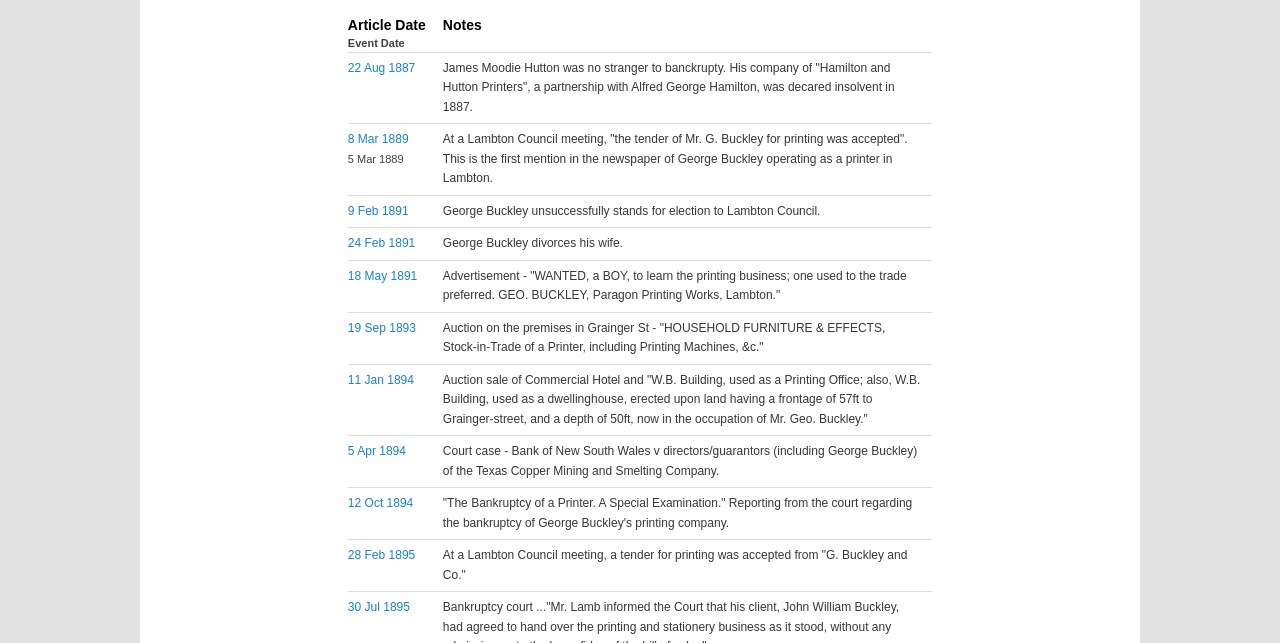Find the bounding box coordinates for the HTML element described in this sentence: "11 Jan 1894". Provide the coordinates as four float numbers between 0 and 1, in the format [left, top, right, bottom].

[0.272, 0.579, 0.323, 0.601]